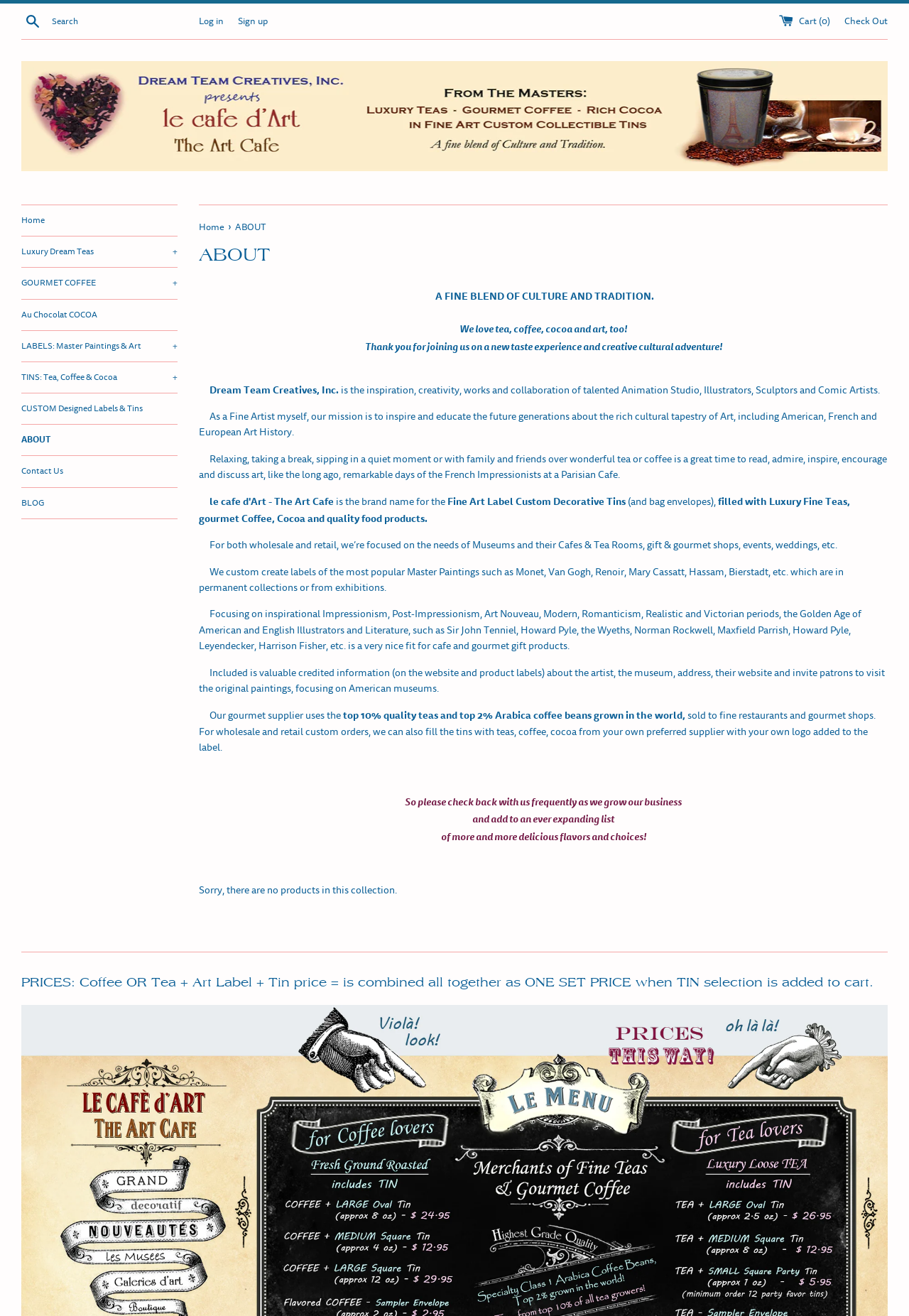What type of products can be filled in the tins?
Use the information from the screenshot to give a comprehensive response to the question.

I found this answer by analyzing the text content of the webpage, specifically the section that describes the products that can be filled in the tins, which includes Luxury Fine Teas, gourmet Coffee, Cocoa and quality food products.